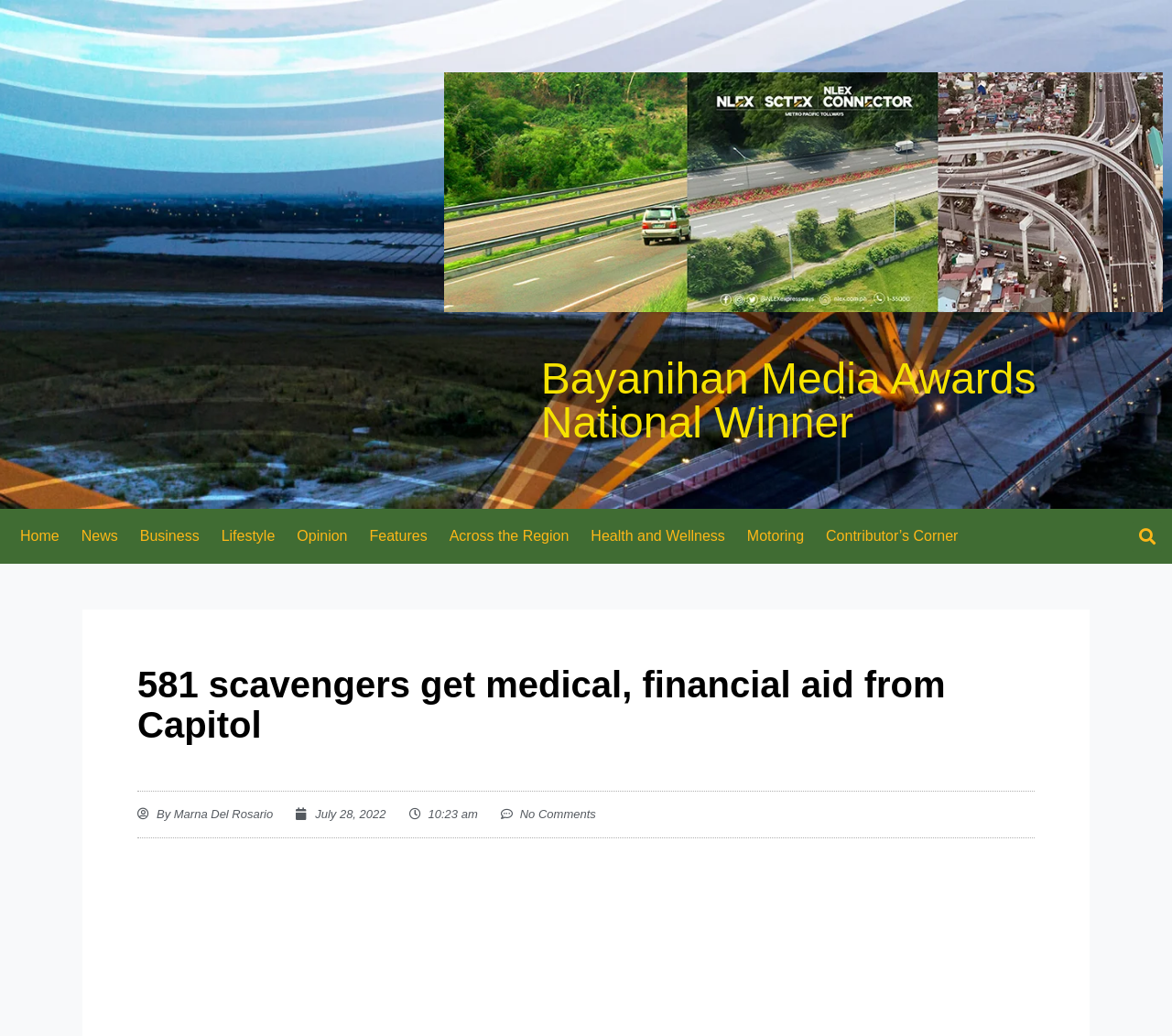Convey a detailed summary of the webpage, mentioning all key elements.

The webpage appears to be a news article from Pampanga News Now. At the top, there is a navigation menu with 10 links, including "Home", "News", "Business", "Lifestyle", and others, aligned horizontally across the page. 

Below the navigation menu, there is a search bar located at the top right corner of the page, accompanied by a "Search" button. 

The main content of the page is an article with the title "581 scavengers get medical, financial aid from Capitol" in a large font, situated near the top center of the page. The article is attributed to "Marna Del Rosario" and dated "July 28, 2022", with the time "10:23 am" indicated. There is also a link to "No Comments" below the article's metadata.

Above the navigation menu, there are two links, one of which is a national winner of the Bayanihan Media Awards. Another link is located at the top left corner of the page.